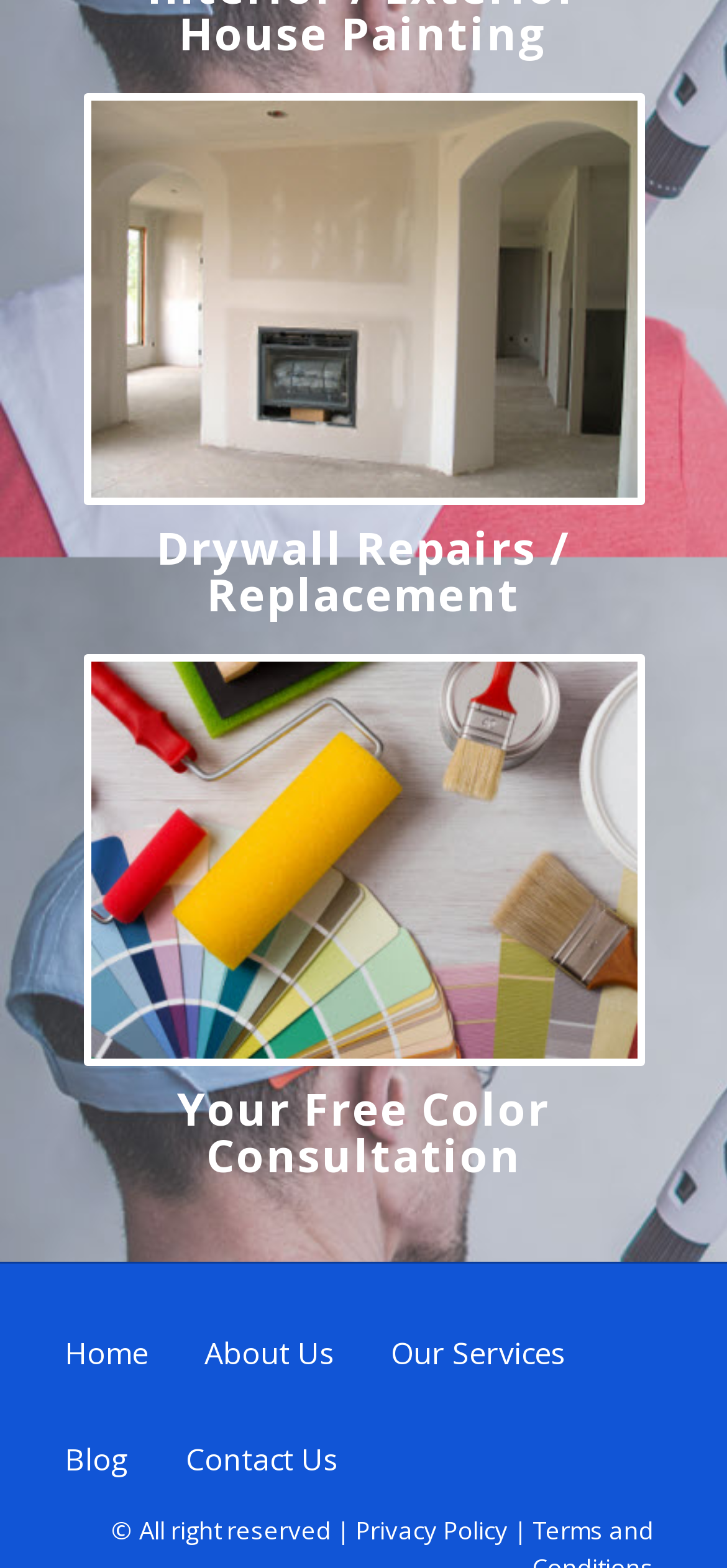Find the bounding box coordinates for the area you need to click to carry out the instruction: "View Your Free Color Consultation". The coordinates should be four float numbers between 0 and 1, indicated as [left, top, right, bottom].

[0.244, 0.687, 0.756, 0.756]